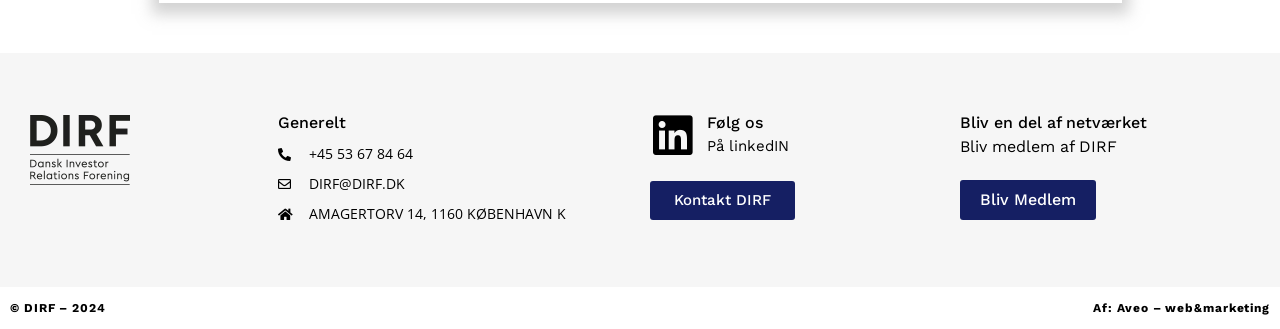Using the details in the image, give a detailed response to the question below:
What is the address of DIRF?

I found the address of DIRF by looking at the static text element located at [0.242, 0.62, 0.442, 0.678] which contains the address 'AMAGERTORV 14, 1160 KØBENHAVN K'.